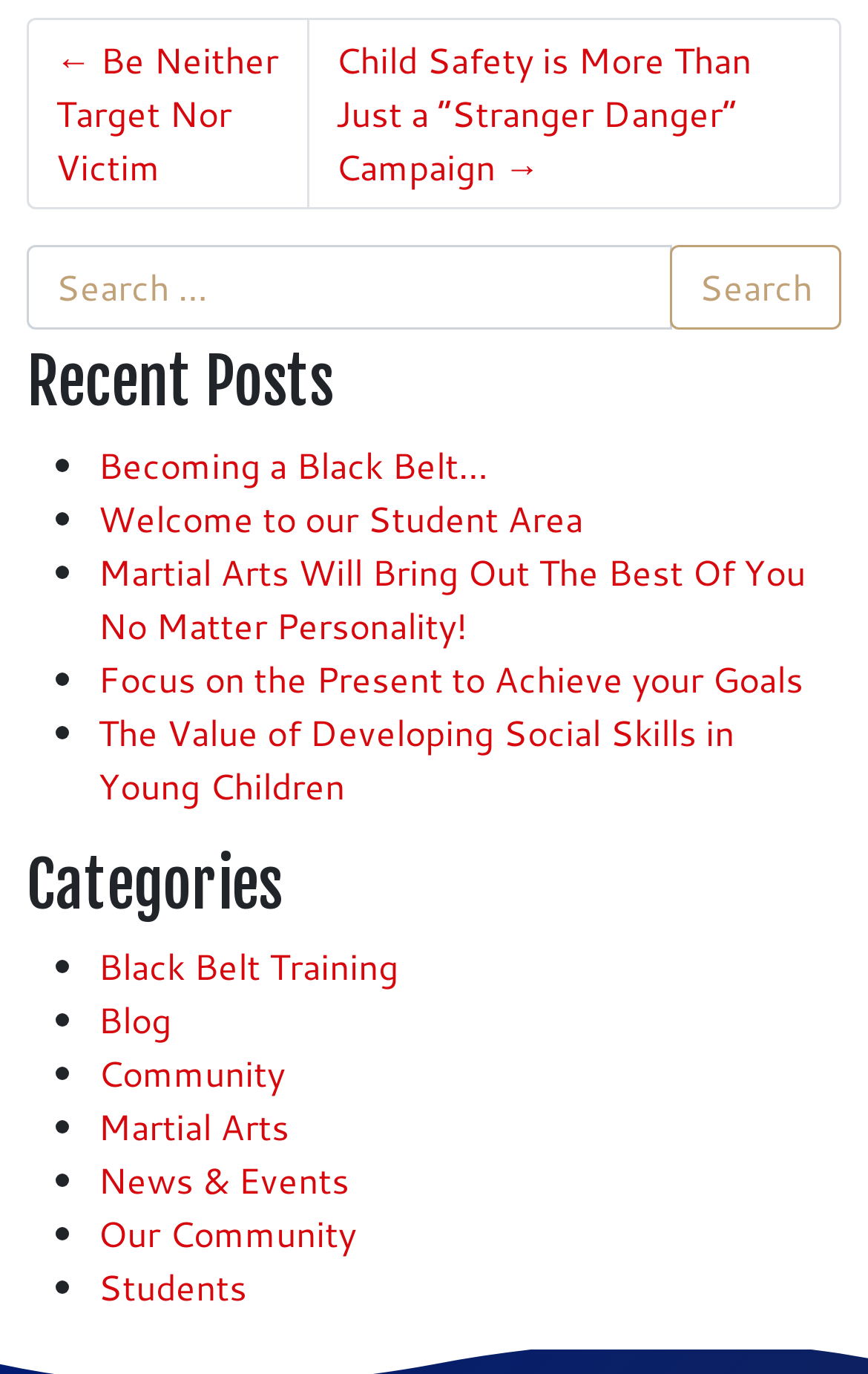Determine the bounding box coordinates of the region to click in order to accomplish the following instruction: "Read the recent post 'Becoming a Black Belt…'". Provide the coordinates as four float numbers between 0 and 1, specifically [left, top, right, bottom].

[0.113, 0.319, 0.562, 0.356]